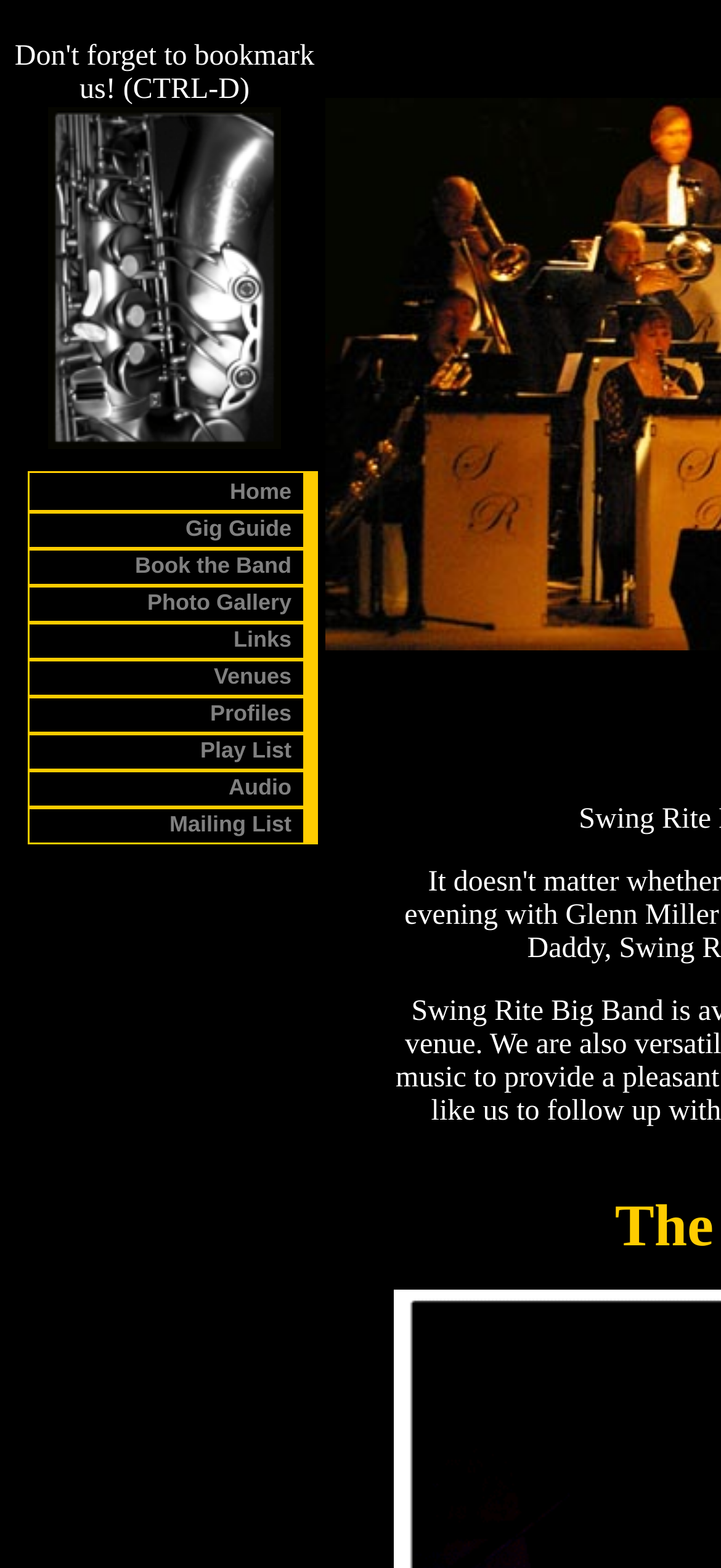What is the name of the band?
Using the image as a reference, answer the question with a short word or phrase.

Swing Rite Big Band